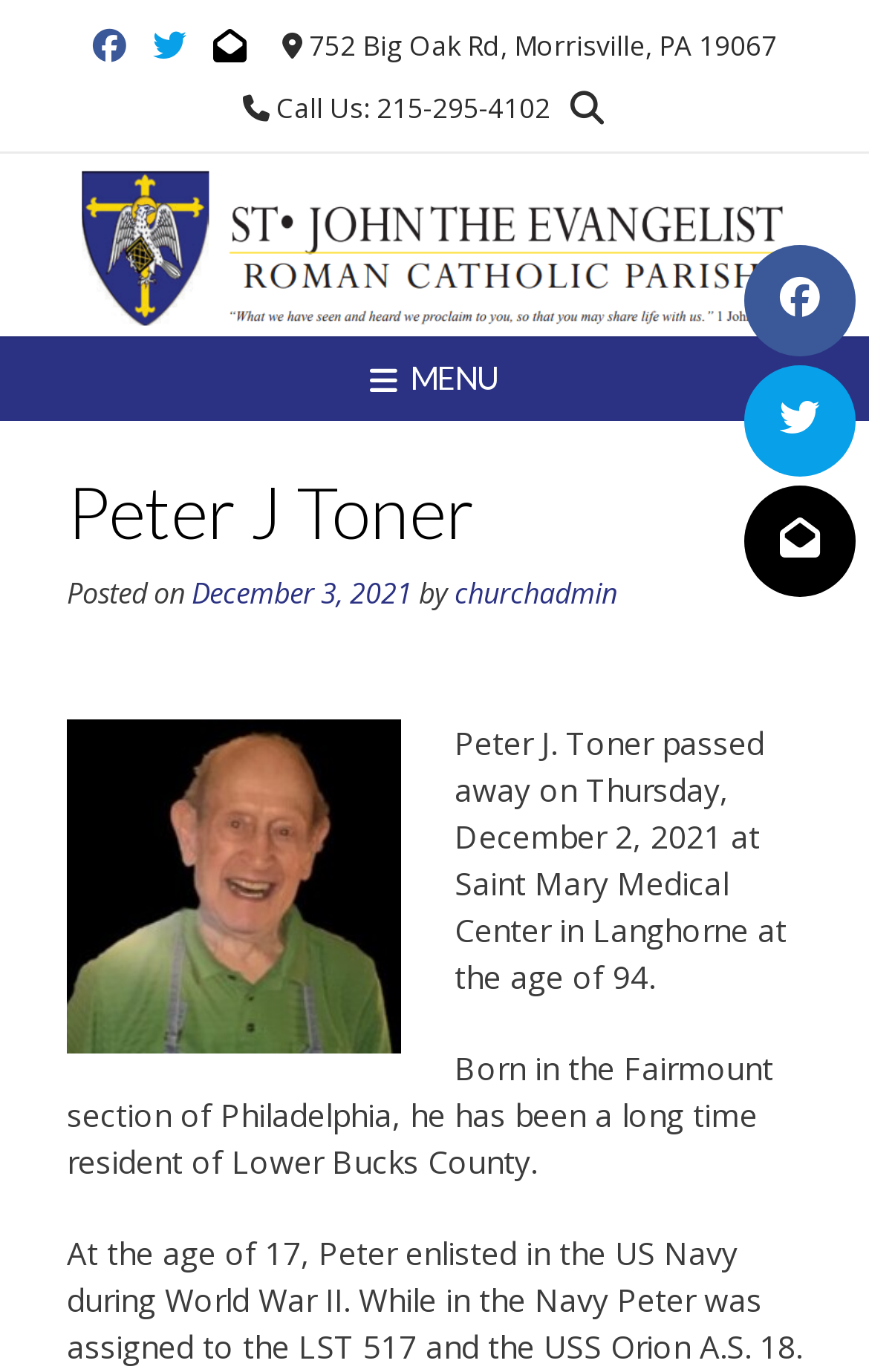Provide the bounding box coordinates for the UI element that is described as: "menu".

[0.0, 0.246, 1.0, 0.307]